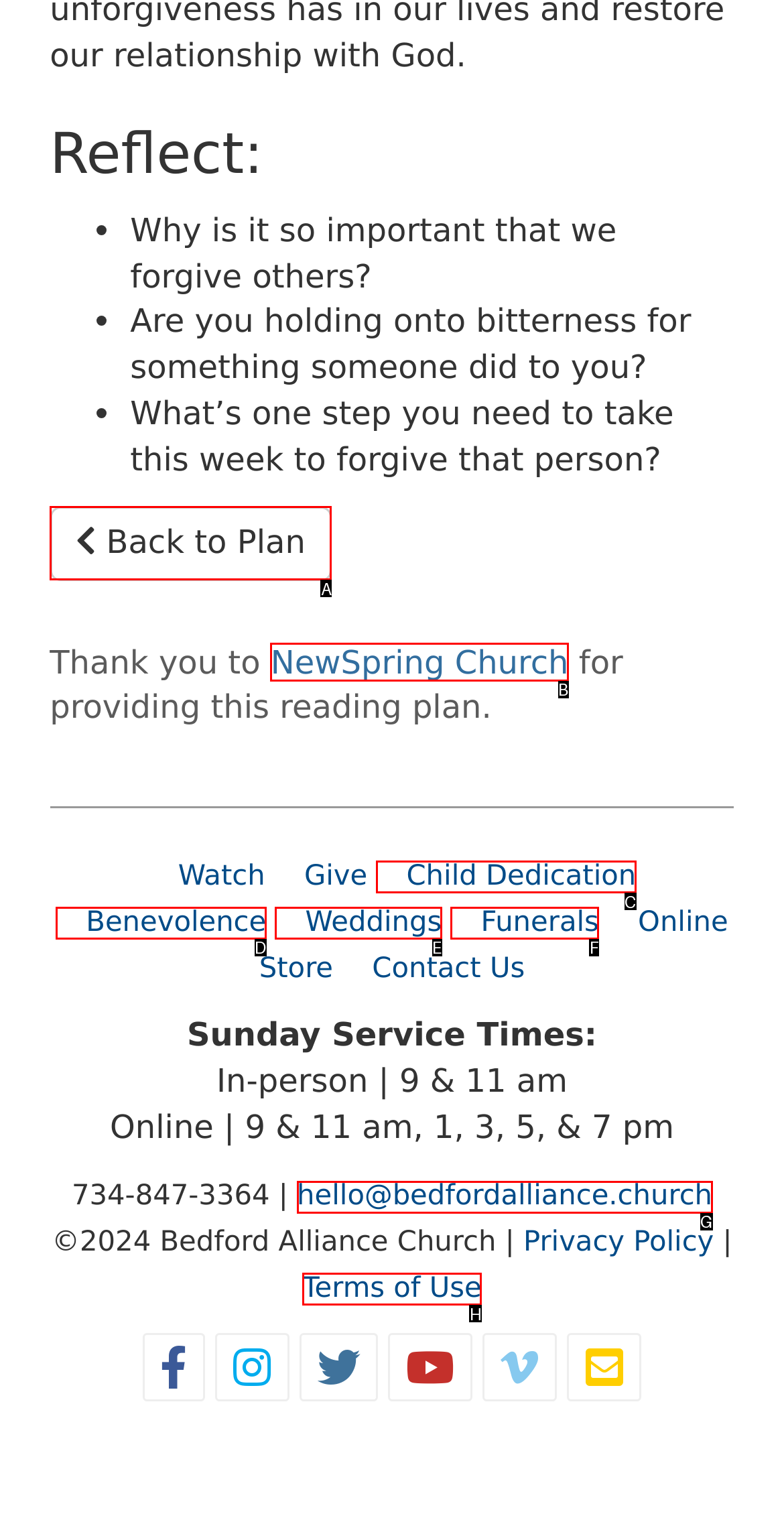What is the letter of the UI element you should click to Visit 'NewSpring Church'? Provide the letter directly.

B